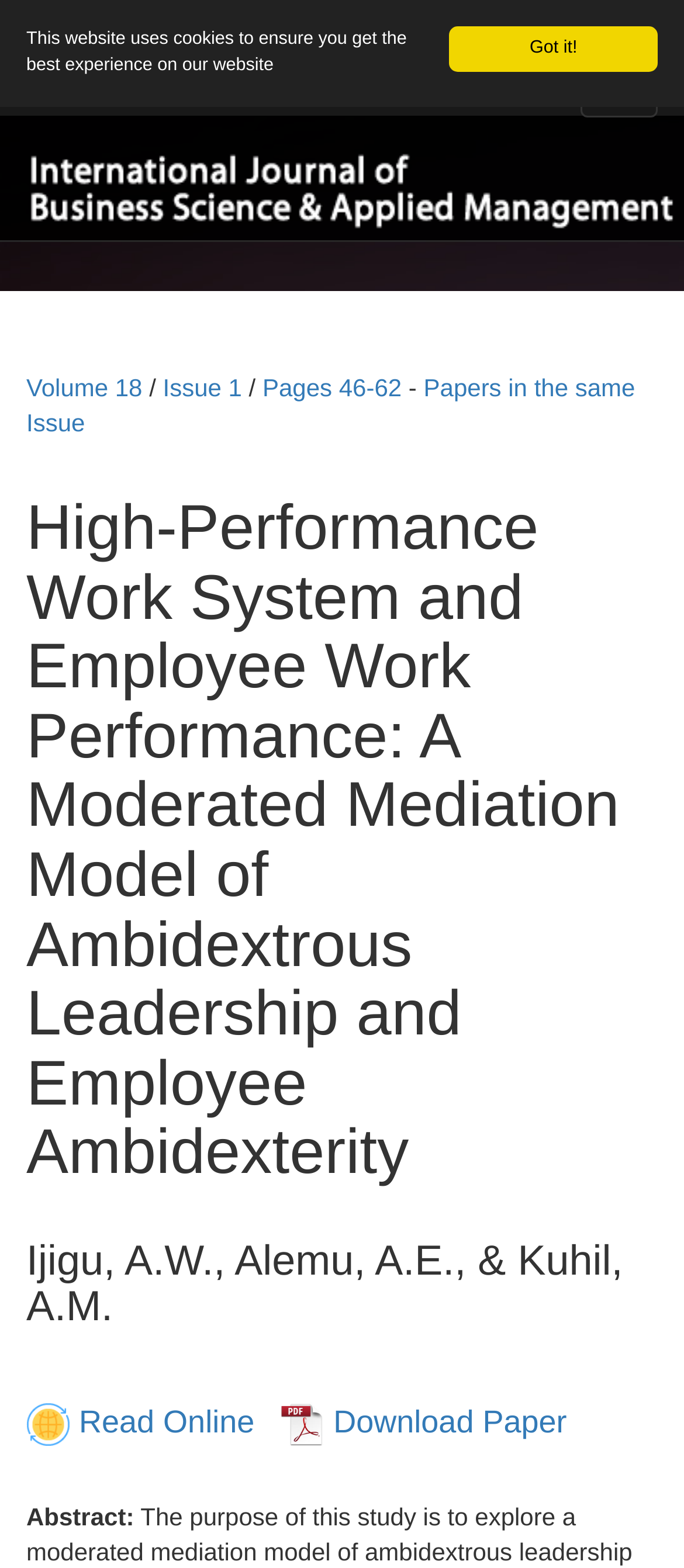Provide a brief response to the question below using one word or phrase:
What is the volume and issue number of the journal?

Volume 18, Issue 1